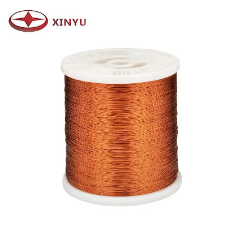Provide a comprehensive description of the image.

The image displays a spool of enameled copper wire, characterized by its vibrant copper color and smooth texture. The wire is tightly wound around a white plastic spool, which facilitates easy dispensing for various applications. This specific product is identified as "180 Class Enameled Copper Wire," suggesting its intended use in electrical and circuitry projects where quality and durability are essential. Situated above the spool is the emblem of the brand, "XINYU," indicating the manufacturer of this product. This detailed and robust copper wire is likely favored for its reliability and electrical conductivity in assorted crafting, DIY projects, or industrial applications.